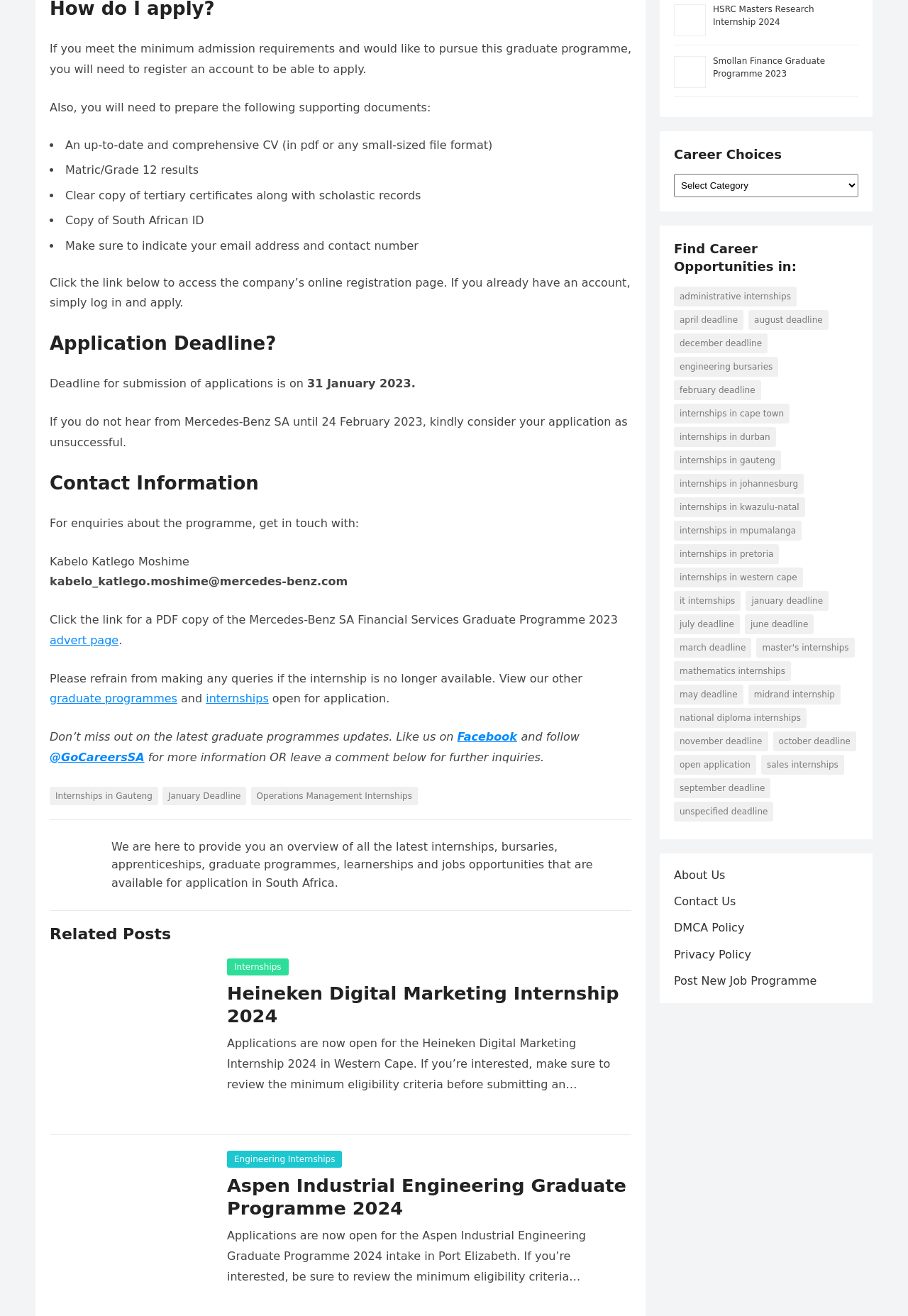What is the name of the graduate programme mentioned?
Give a single word or phrase answer based on the content of the image.

Mercedes-Benz SA Financial Services Graduate Programme 2023